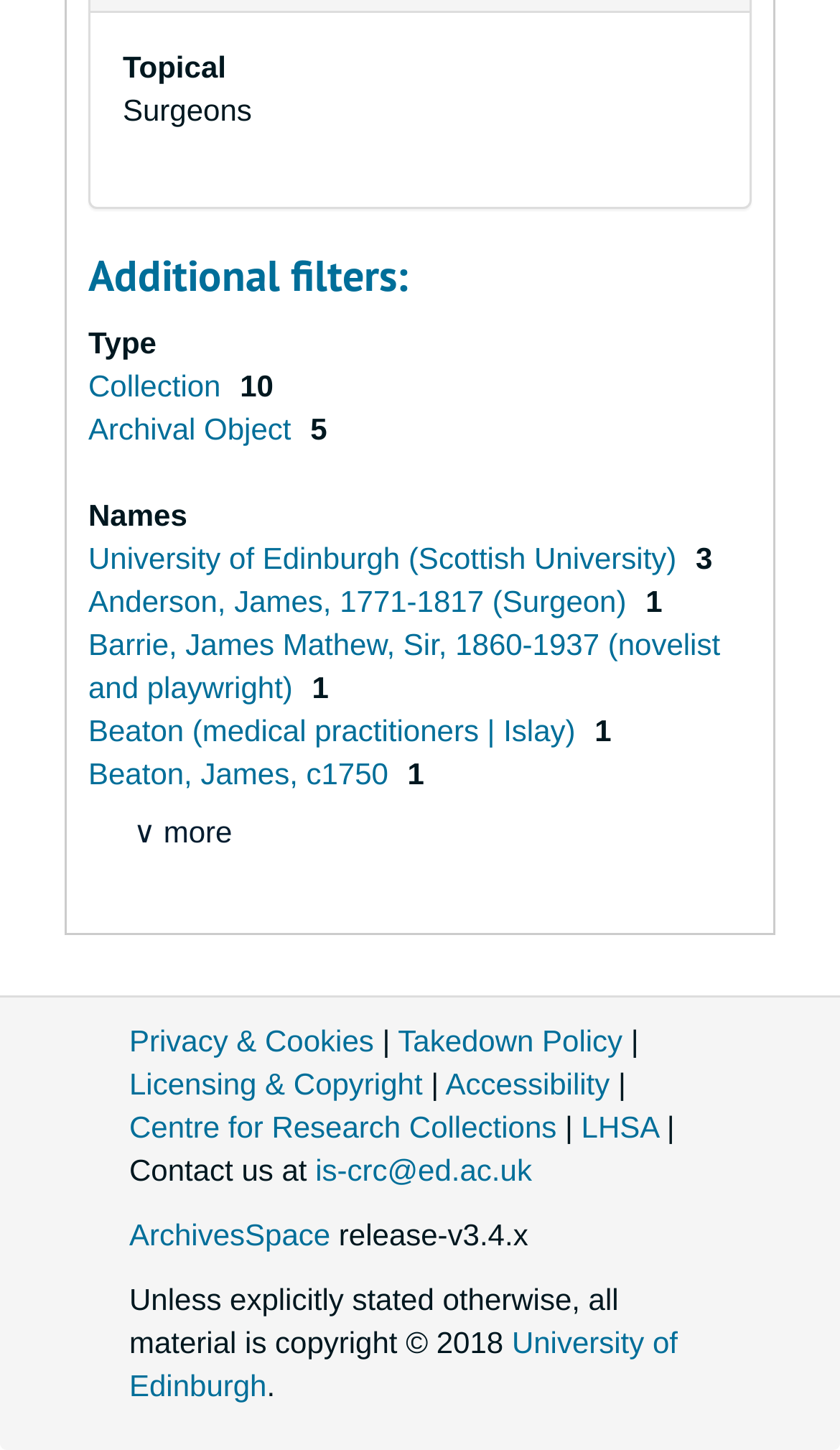Give a short answer to this question using one word or a phrase:
What is the name of the university mentioned?

University of Edinburgh